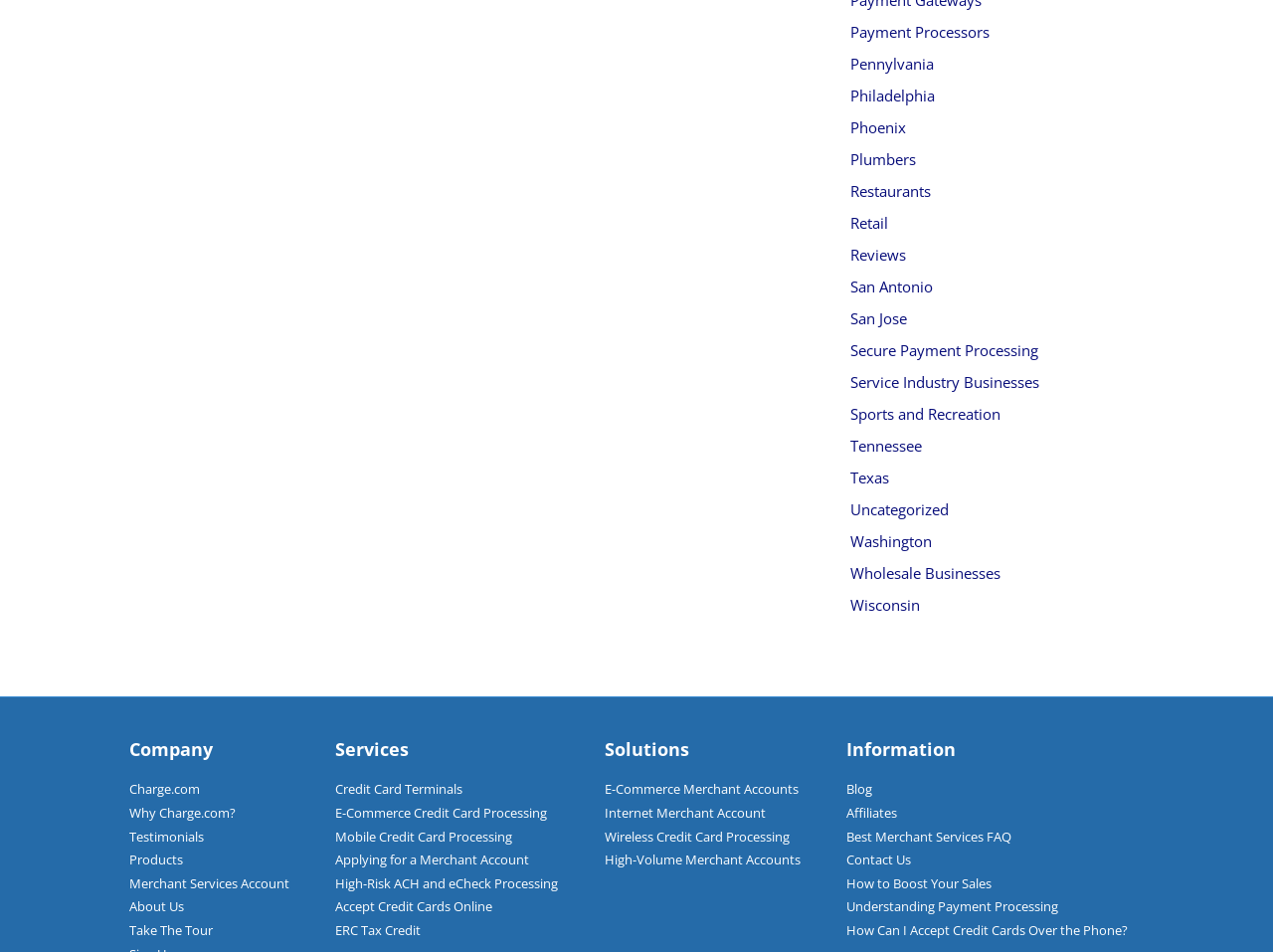Observe the image and answer the following question in detail: What is the purpose of the 'Take The Tour' link?

I inferred the purpose of the 'Take The Tour' link by its name and its location under the 'Company' heading, suggesting that it is a way to explore the company's services in more detail.